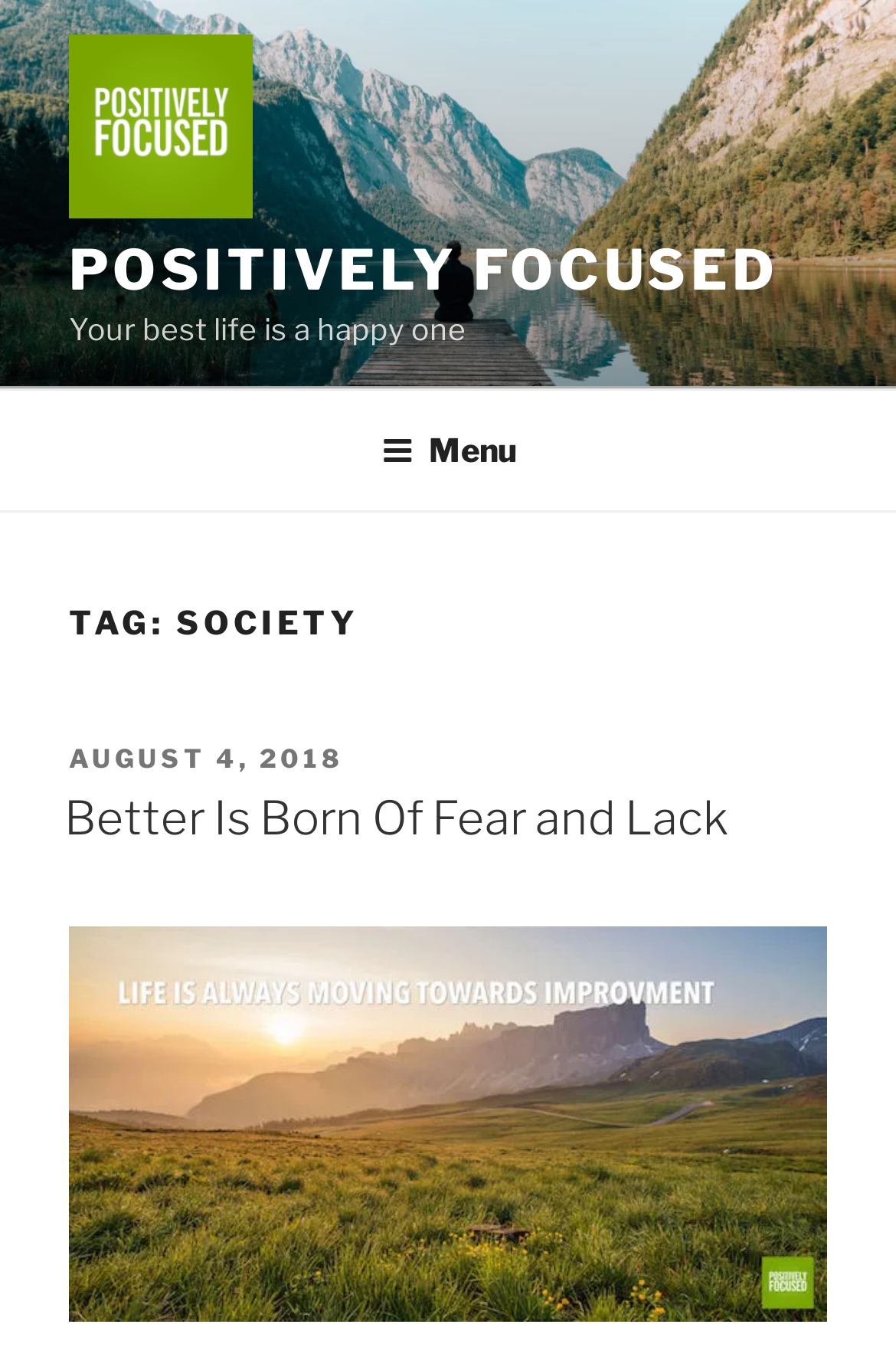Determine the bounding box of the UI component based on this description: "Positively Focused". The bounding box coordinates should be four float values between 0 and 1, i.e., [left, top, right, bottom].

[0.077, 0.176, 0.839, 0.222]